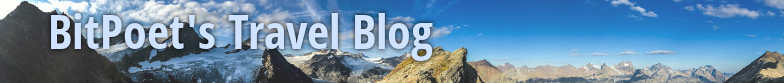What is the color of the text in the title of the blog?
Provide a comprehensive and detailed answer to the question.

The title of the blog is prominently displayed in bold, white text, blending harmoniously with the natural landscape, which indicates that the color of the text in the title of the blog is white.